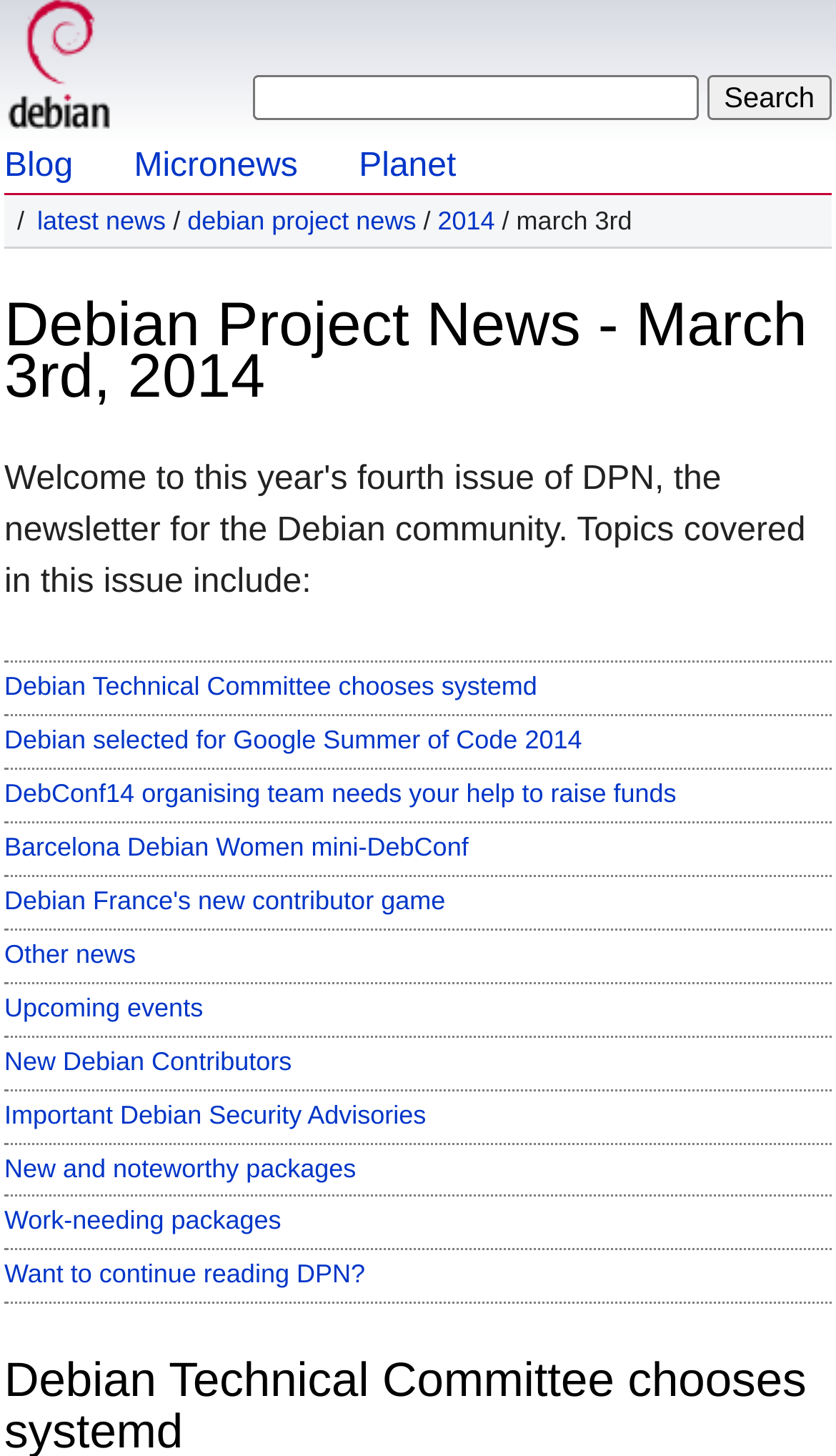Locate the bounding box coordinates of the area that needs to be clicked to fulfill the following instruction: "Read the latest news". The coordinates should be in the format of four float numbers between 0 and 1, namely [left, top, right, bottom].

[0.044, 0.141, 0.198, 0.162]